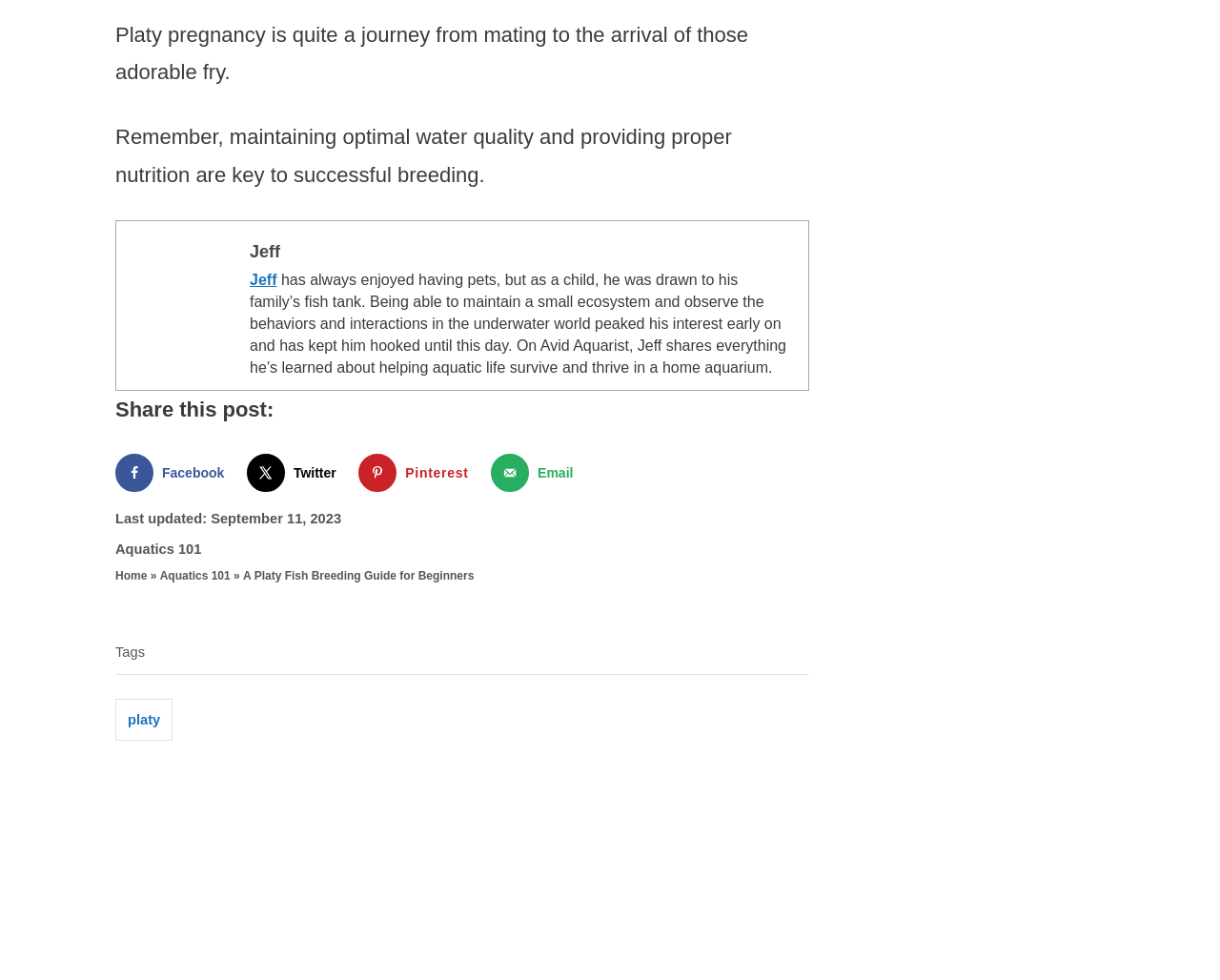Identify the bounding box coordinates of the section to be clicked to complete the task described by the following instruction: "Go to the 'Entertainment' section". The coordinates should be four float numbers between 0 and 1, formatted as [left, top, right, bottom].

None